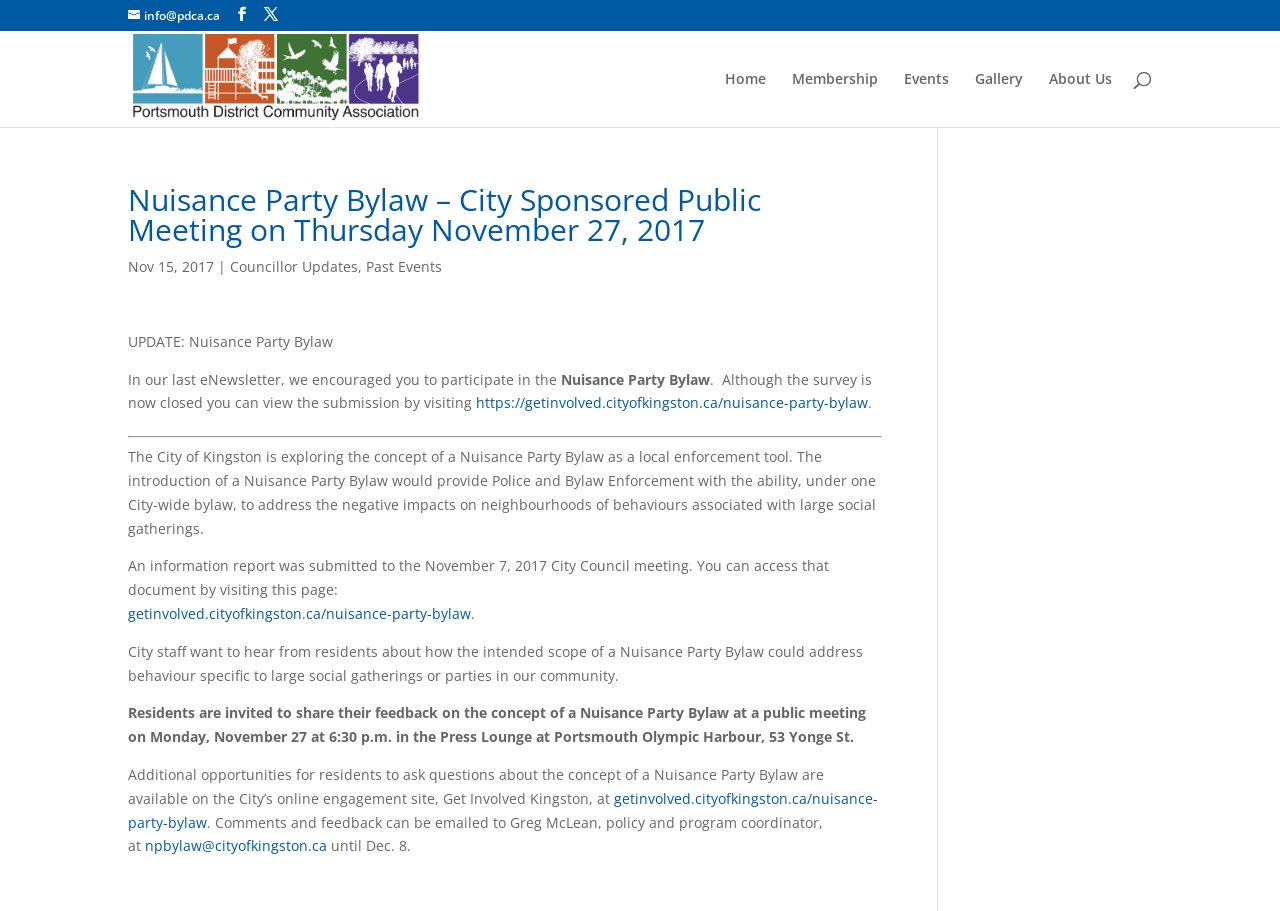What is the online engagement site where residents can ask questions about the Nuisance Party Bylaw?
Based on the content of the image, thoroughly explain and answer the question.

Residents can ask questions about the Nuisance Party Bylaw on the City’s online engagement site, Get Involved Kingston, which is located at getinvolved.cityofkingston.ca/nuisance-party-bylaw.